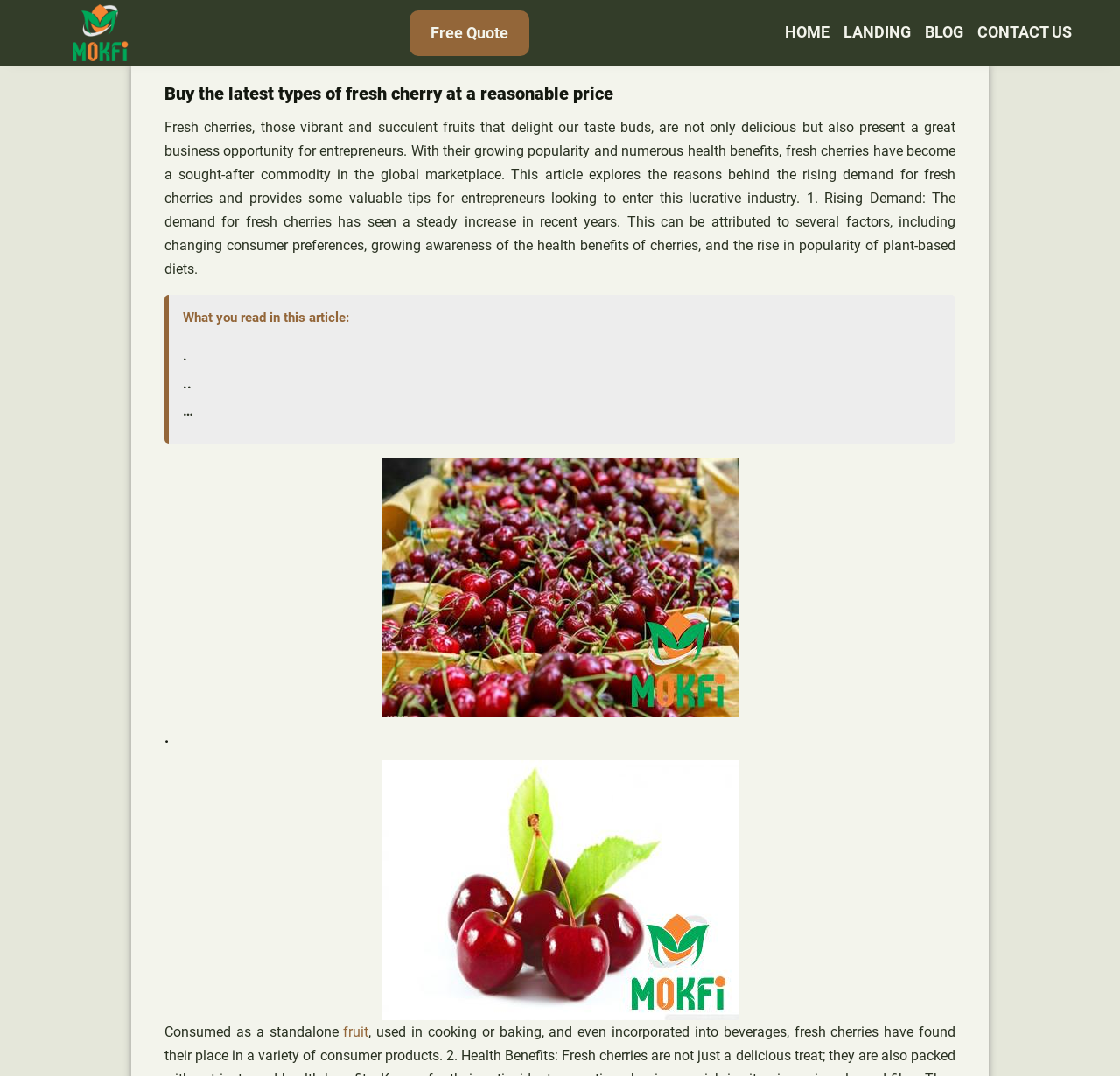Provide a one-word or one-phrase answer to the question:
What is the format of the article?

Text with images